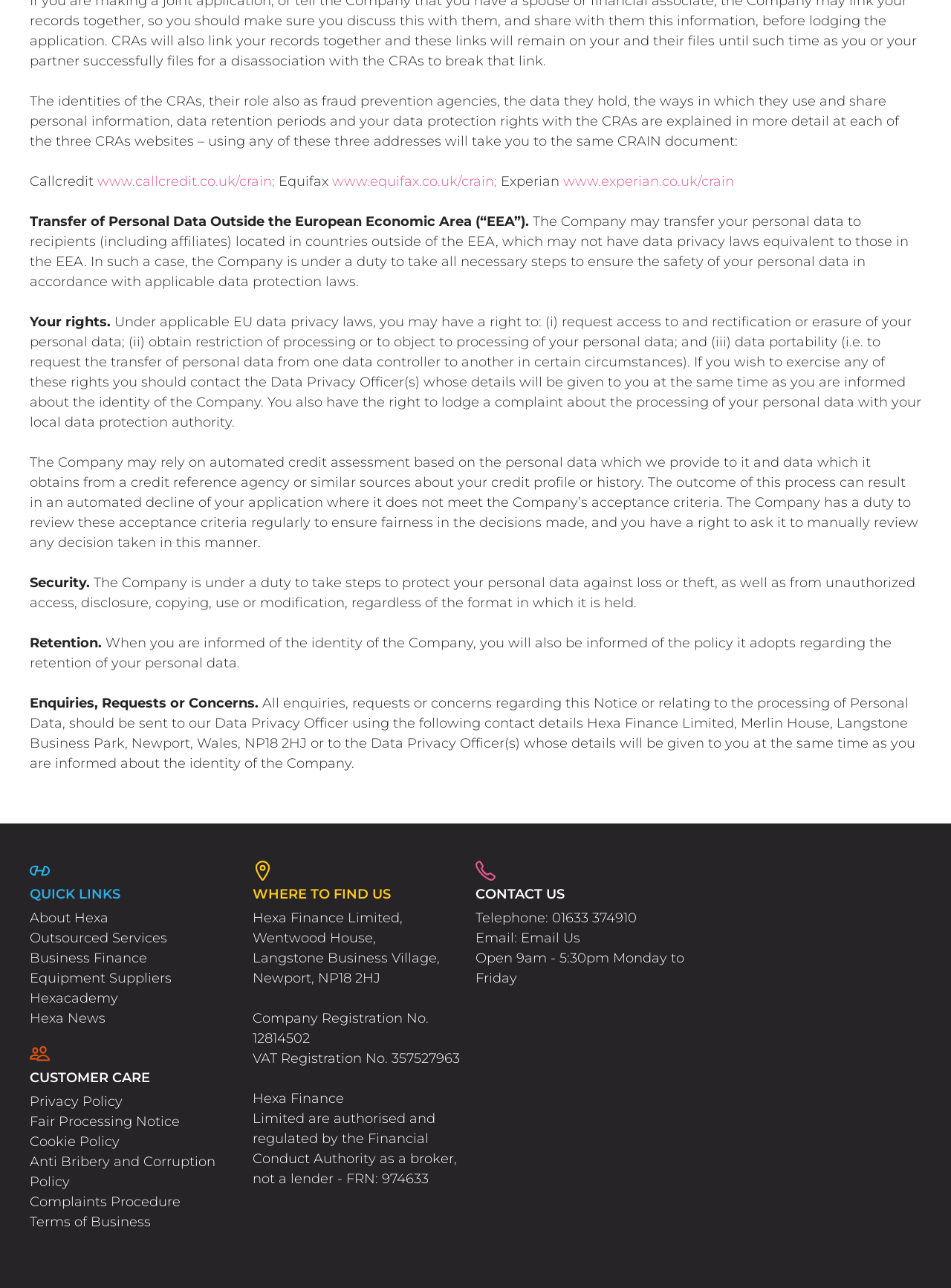Find and provide the bounding box coordinates for the UI element described with: "Cookie Policy".

[0.031, 0.879, 0.126, 0.894]